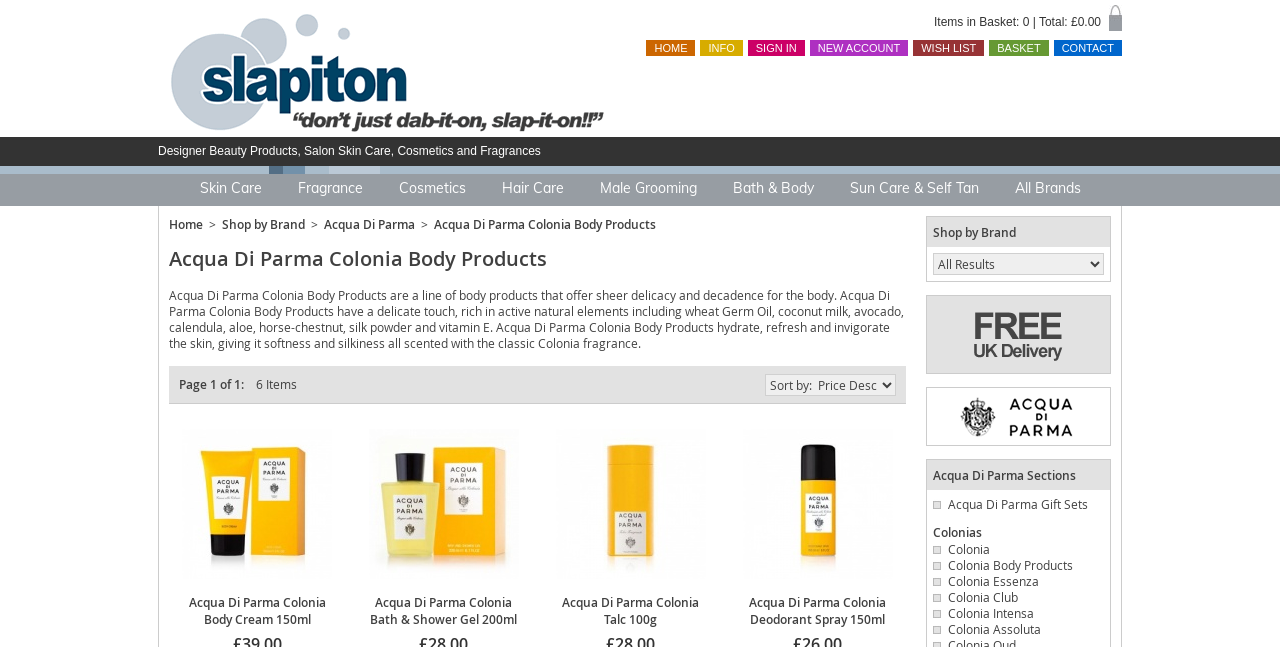Please determine the bounding box coordinates of the section I need to click to accomplish this instruction: "Check items in basket".

[0.73, 0.023, 0.794, 0.045]